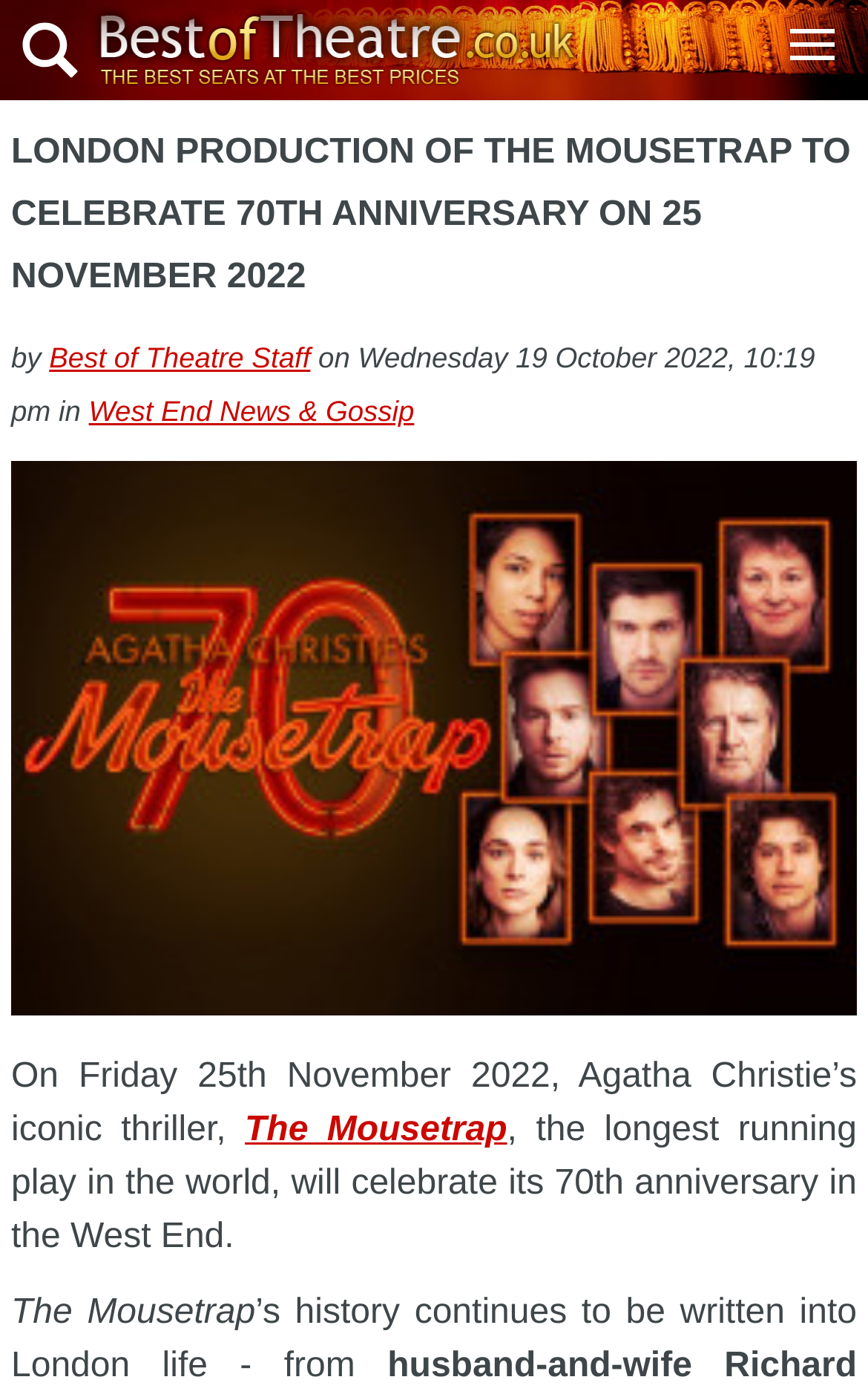Find and provide the bounding box coordinates for the UI element described here: "title="Influencer Marketing Hub"". The coordinates should be given as four float numbers between 0 and 1: [left, top, right, bottom].

None